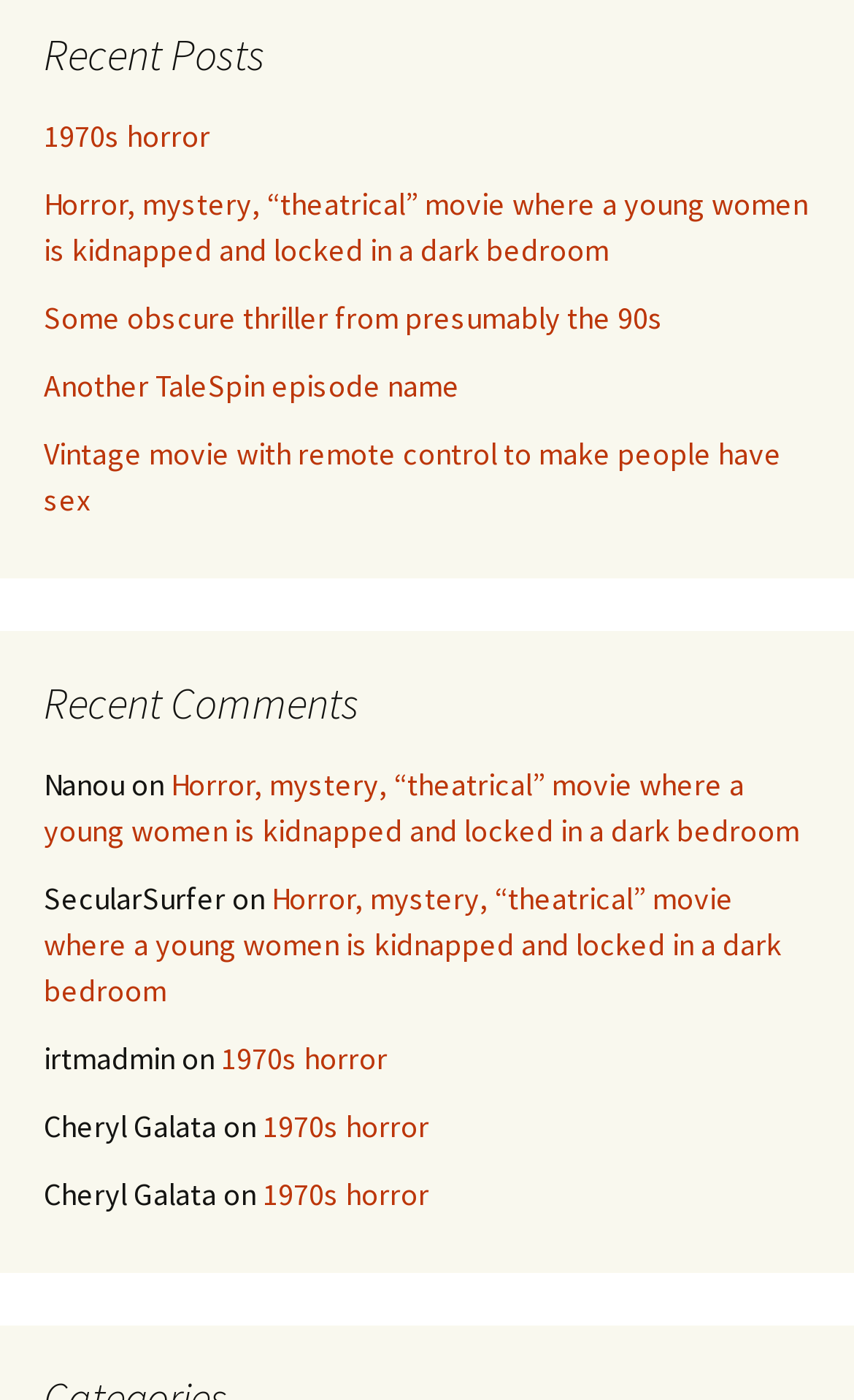Highlight the bounding box coordinates of the region I should click on to meet the following instruction: "View the 'Horror, mystery, “theatrical” movie where a young women is kidnapped and locked in a dark bedroom' post".

[0.051, 0.132, 0.946, 0.193]